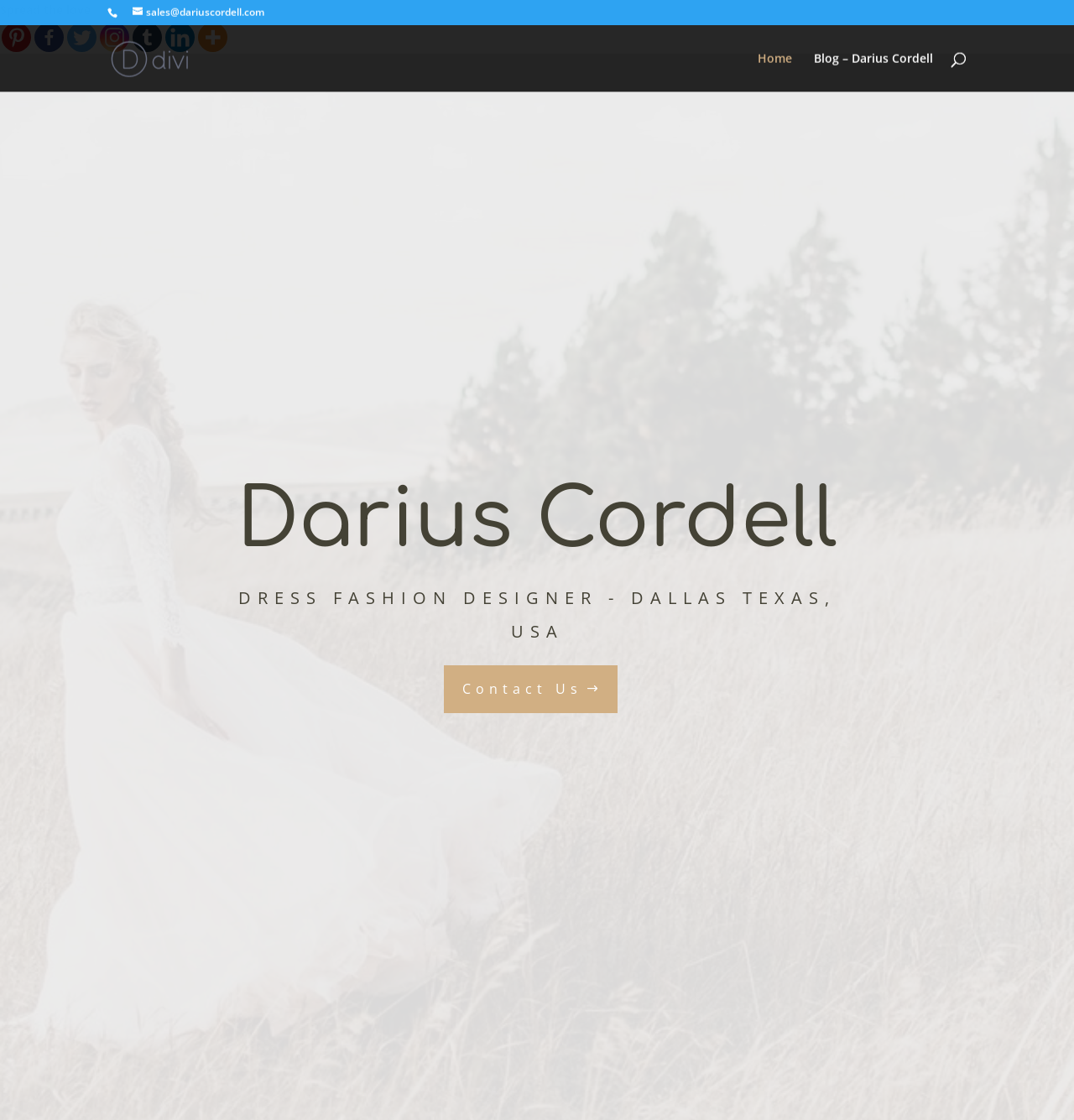Generate a thorough caption detailing the webpage content.

The webpage is about Darius Cordell, a dress fashion designer based in Dallas, Texas, USA. At the top left corner, there are social media links to Pinterest, Facebook, Twitter, Instagram, Tumblr, and Linkedin, each accompanied by a small icon. These links are closely grouped together, with Instagram and Tumblr having slightly larger icons. 

Below the social media links, the designer's name "Darius Cordell" is prominently displayed in a large heading. Underneath the name, the title "DRESS FASHION DESIGNER - DALLAS TEXAS, USA" is written in a smaller but still noticeable font.

On the right side of the designer's name, there is a "Contact Us" link with a dollar sign at the end, suggesting that it may lead to a page for inquiring about services or pricing. The overall layout is organized, with clear headings and concise text, making it easy to navigate and understand the content.